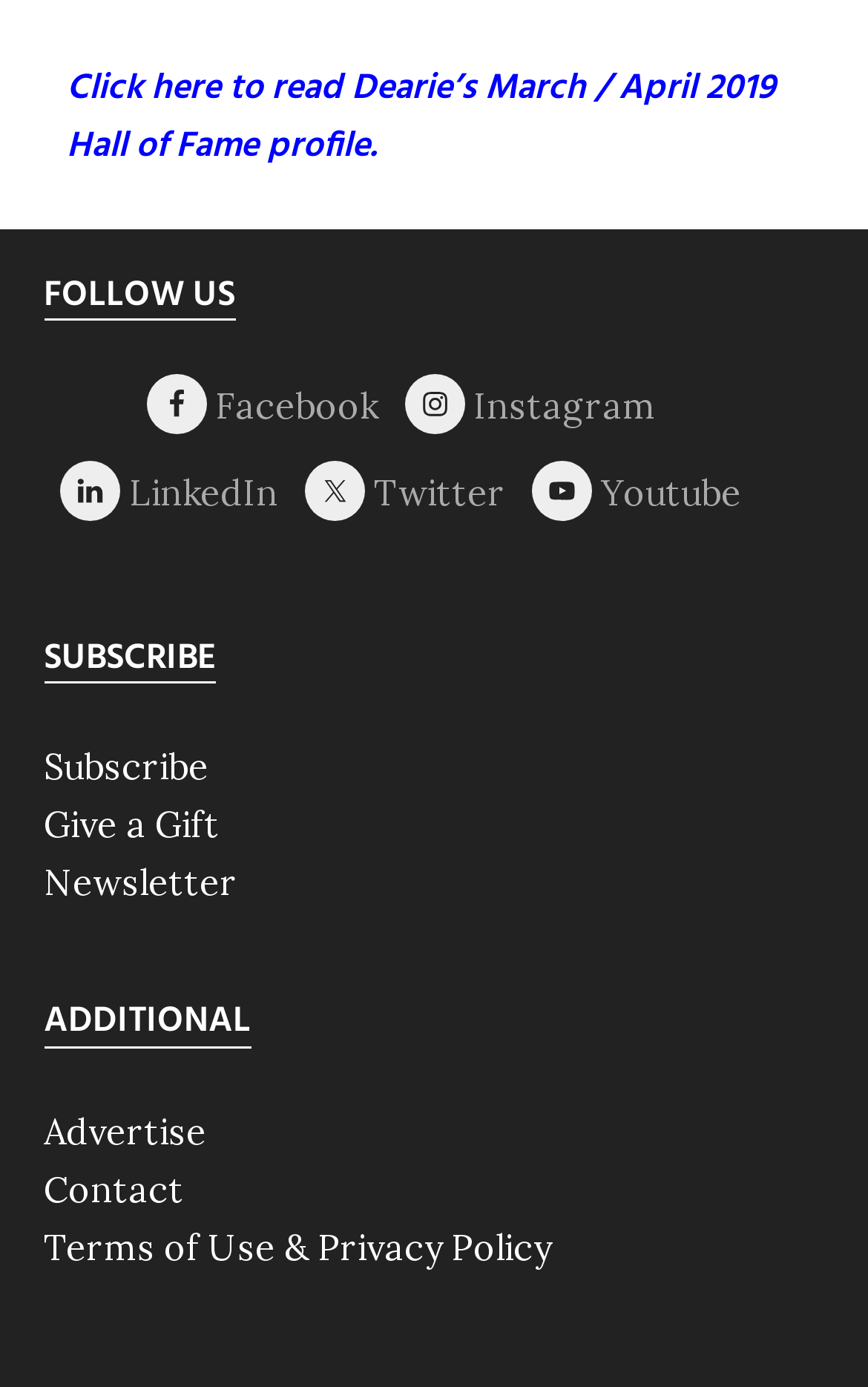Determine the bounding box coordinates of the region I should click to achieve the following instruction: "Contact us". Ensure the bounding box coordinates are four float numbers between 0 and 1, i.e., [left, top, right, bottom].

[0.05, 0.841, 0.212, 0.873]